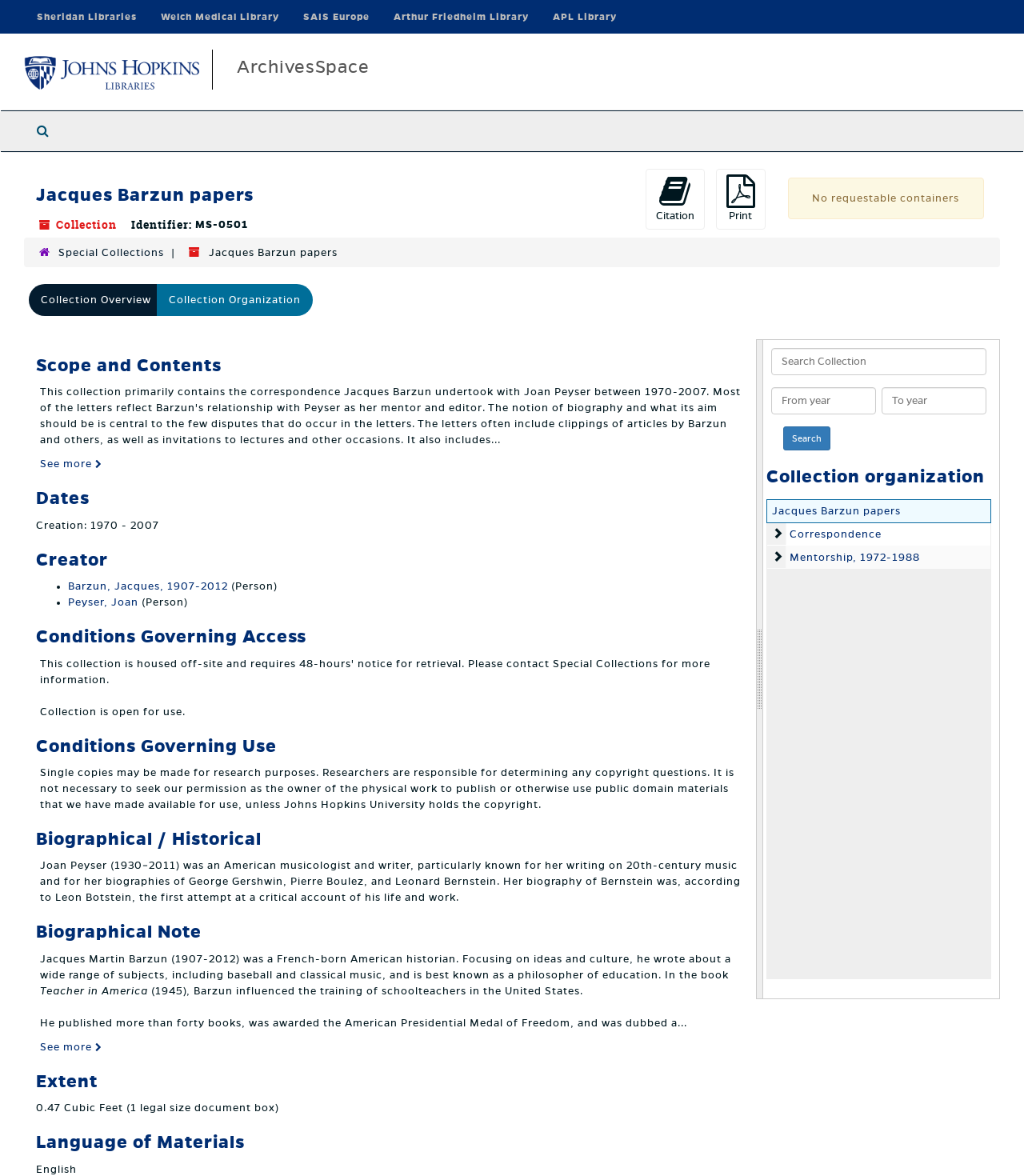Determine the bounding box coordinates (top-left x, top-left y, bottom-right x, bottom-right y) of the UI element described in the following text: Sheridan Libraries

[0.024, 0.001, 0.145, 0.028]